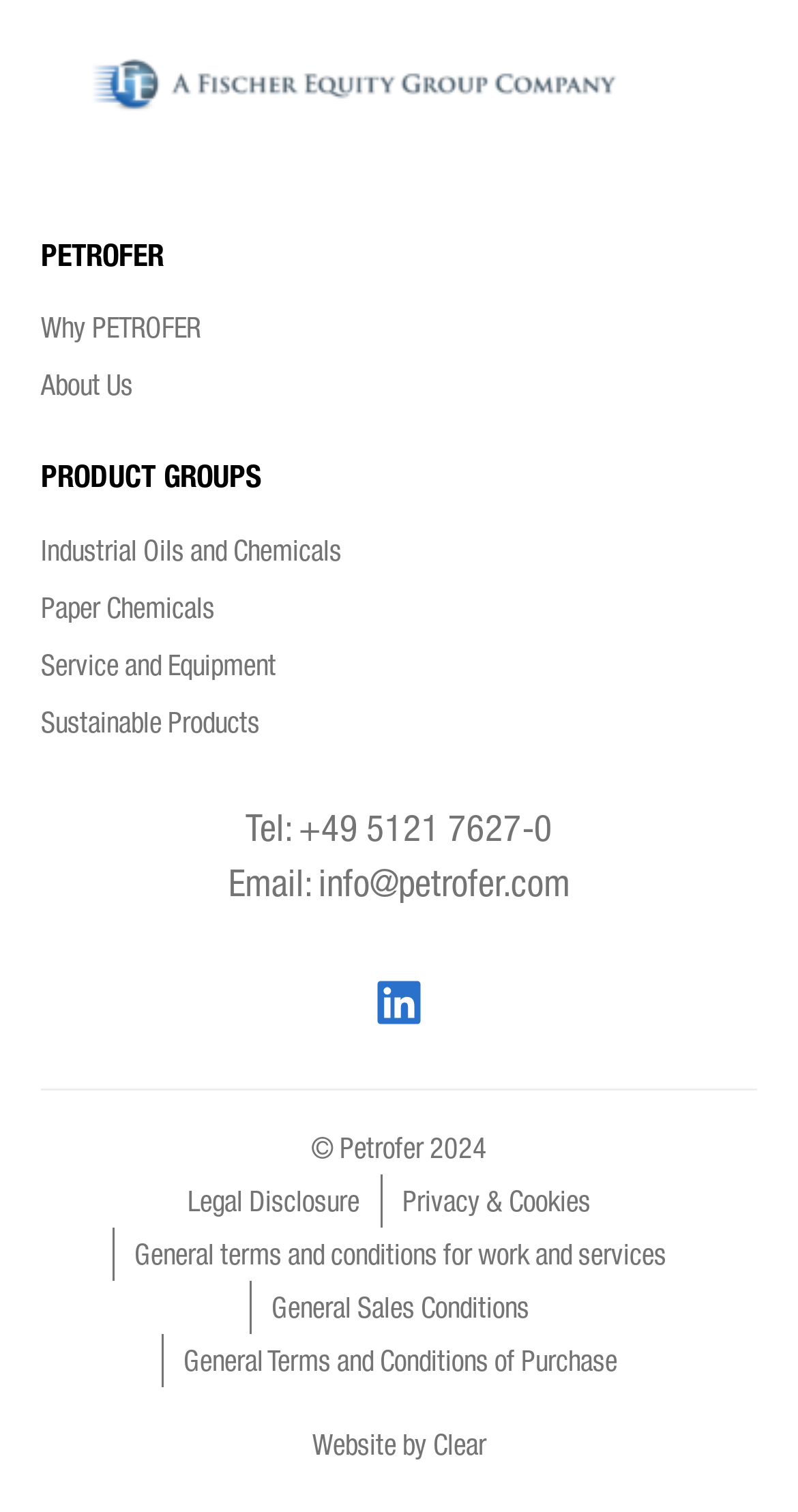Determine the bounding box coordinates of the element that should be clicked to execute the following command: "Visit About Us page".

[0.051, 0.248, 0.167, 0.267]